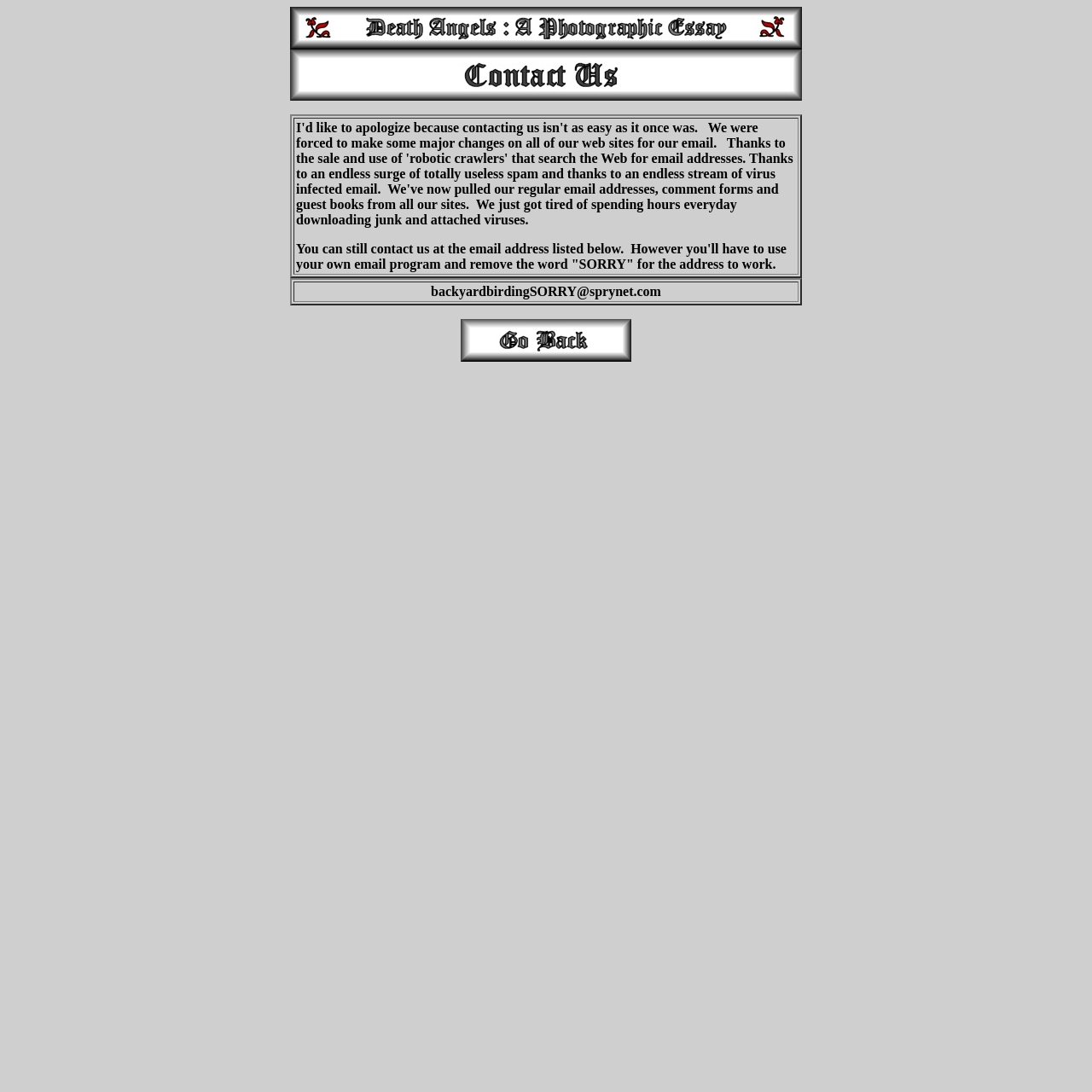Produce a meticulous description of the webpage.

The webpage is about "Death Angels: A Photographic Essay" and has a contact us section. At the top, there are two images, "angeltop3.jpg" and "contact.jpg", placed side by side, taking up about half of the screen width. 

Below the images, there is a table with a single row containing a cell with a paragraph of text. The text explains that due to spam and virus issues, the website has removed its regular email addresses, comment forms, and guest books. However, it provides an alternative email address, "backyardbirdingSORRY@sprynet.com", which can be used to contact the website, but with the word "SORRY" removed.

Further down, there is another table with a single row containing a cell with the same email address. 

At the bottom right of the page, there is a link and an image, both labeled "goback.jpg", which appears to be a "go back" button.